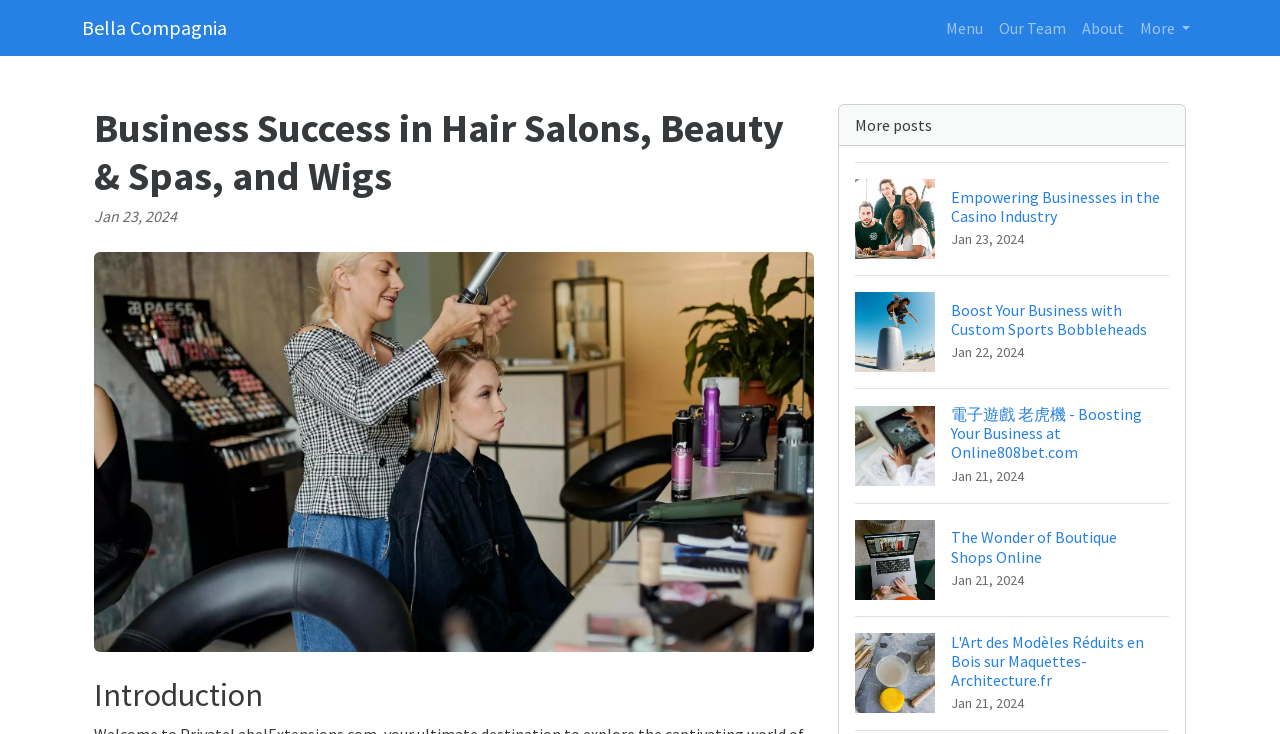Find the bounding box coordinates of the element to click in order to complete this instruction: "Click on the 'Menu' link". The bounding box coordinates must be four float numbers between 0 and 1, denoted as [left, top, right, bottom].

[0.733, 0.011, 0.774, 0.065]